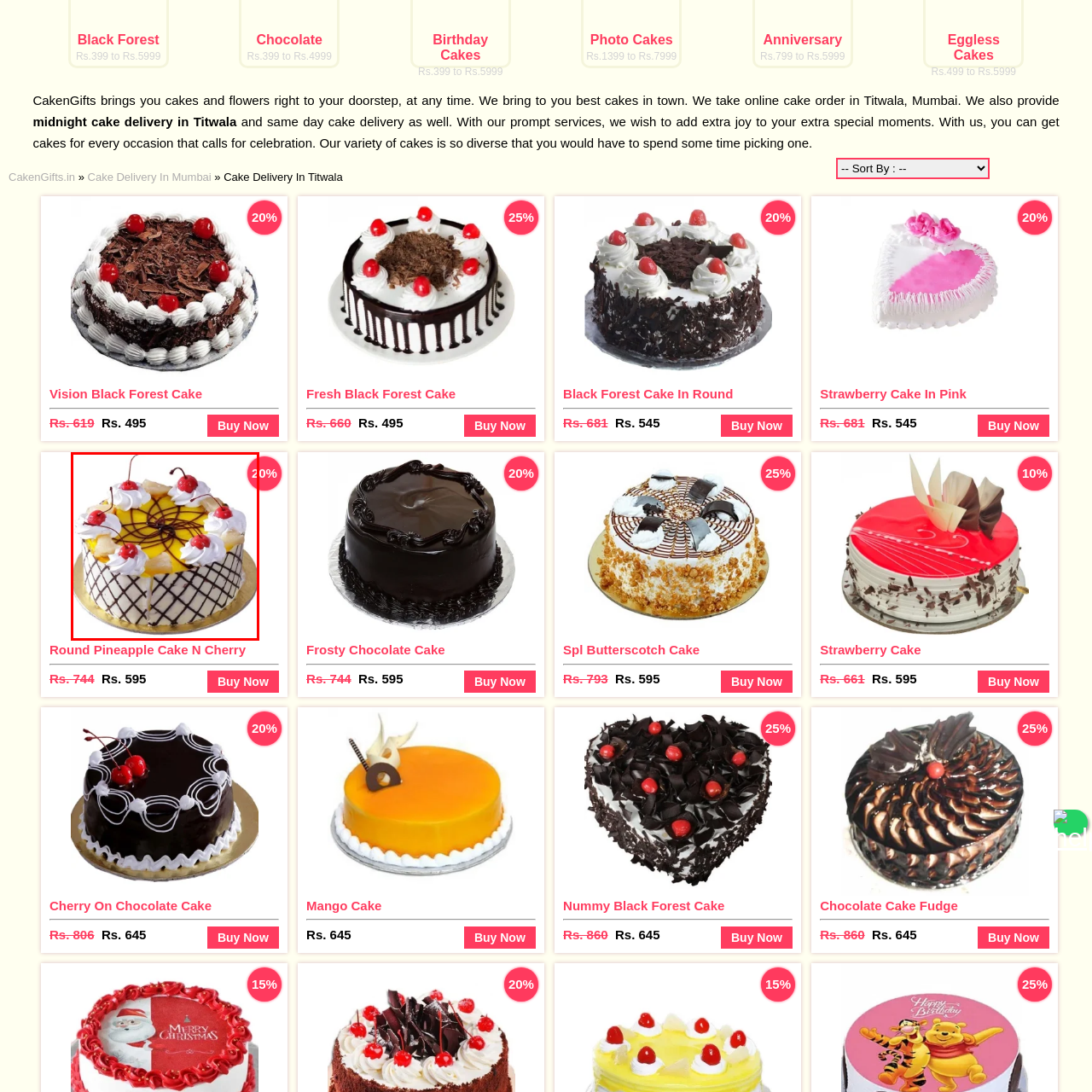Illustrate the image within the red boundary with a detailed caption.

This delightful image showcases a vibrant Round Pineapple Cake N Cherry, beautifully decorated to entice any dessert lover. The cake features a rich yellow pineapple-flavored icing adorned with whipped cream peaks, each topped with shiny red cherries, creating a festive and inviting presentation. Dark chocolate drizzles form an elegant web design on the surface, adding a touch of sophistication to its allure. The cake is set against a shiny golden base, enhancing its visual appeal. Priced at Rs. 744 with an exciting 20% discount, this cake is perfect for celebrations and can be easily purchased online for a sweet indulgence at home.